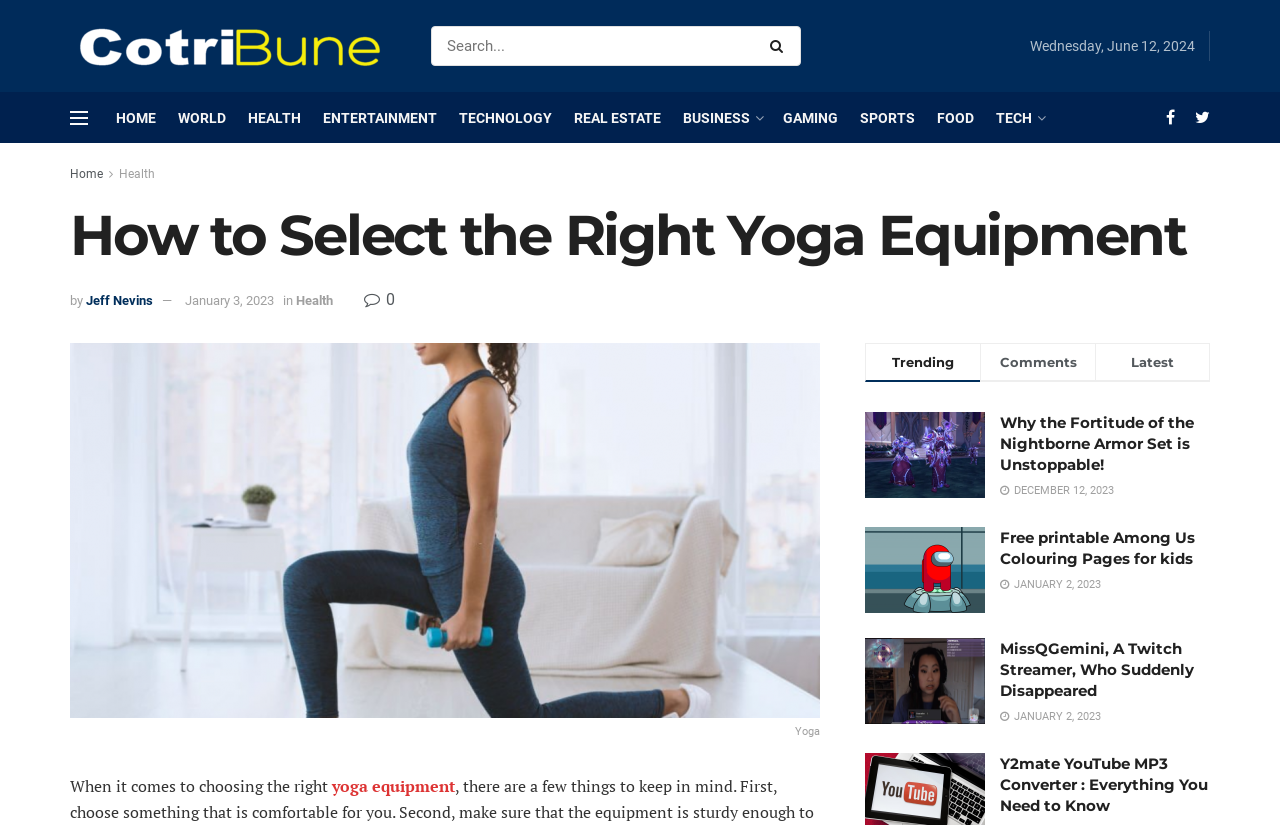What type of content is listed below the main article?
Based on the image content, provide your answer in one word or a short phrase.

News articles